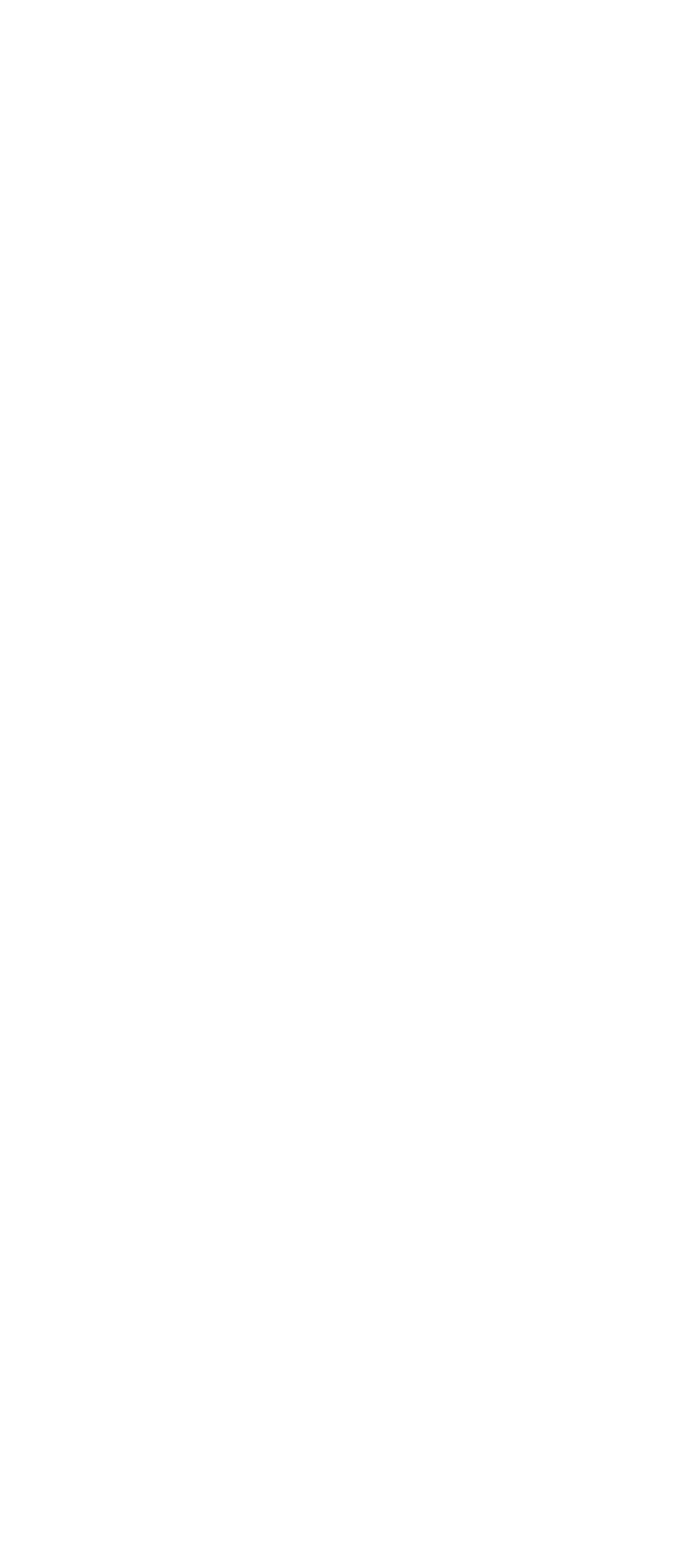Locate the bounding box coordinates of the clickable area to execute the instruction: "Click on the 'Home' link". Provide the coordinates as four float numbers between 0 and 1, represented as [left, top, right, bottom].

None